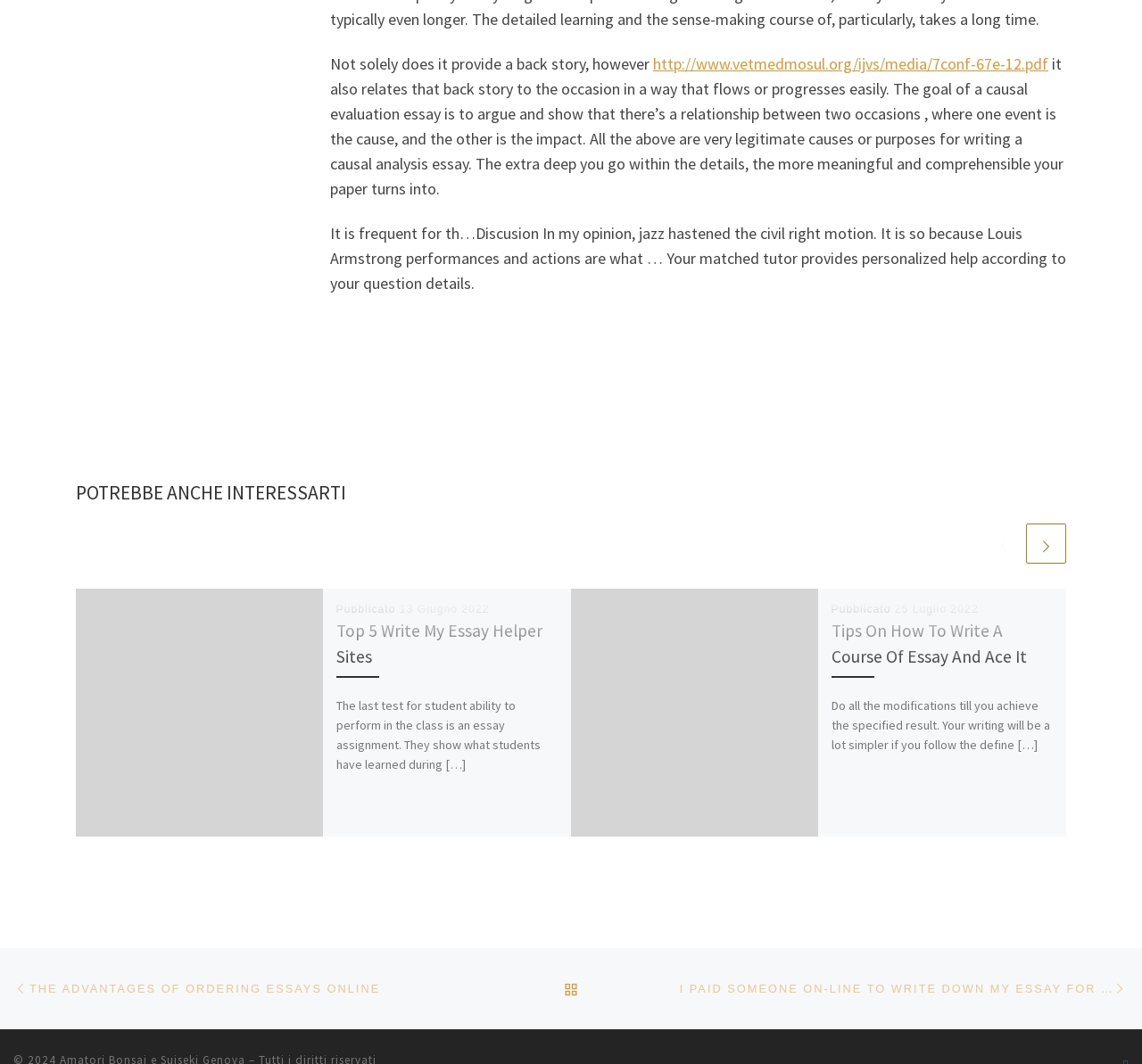Identify the bounding box coordinates of the element to click to follow this instruction: 'Click on the link to return to the article list'. Ensure the coordinates are four float values between 0 and 1, provided as [left, top, right, bottom].

[0.492, 0.907, 0.508, 0.952]